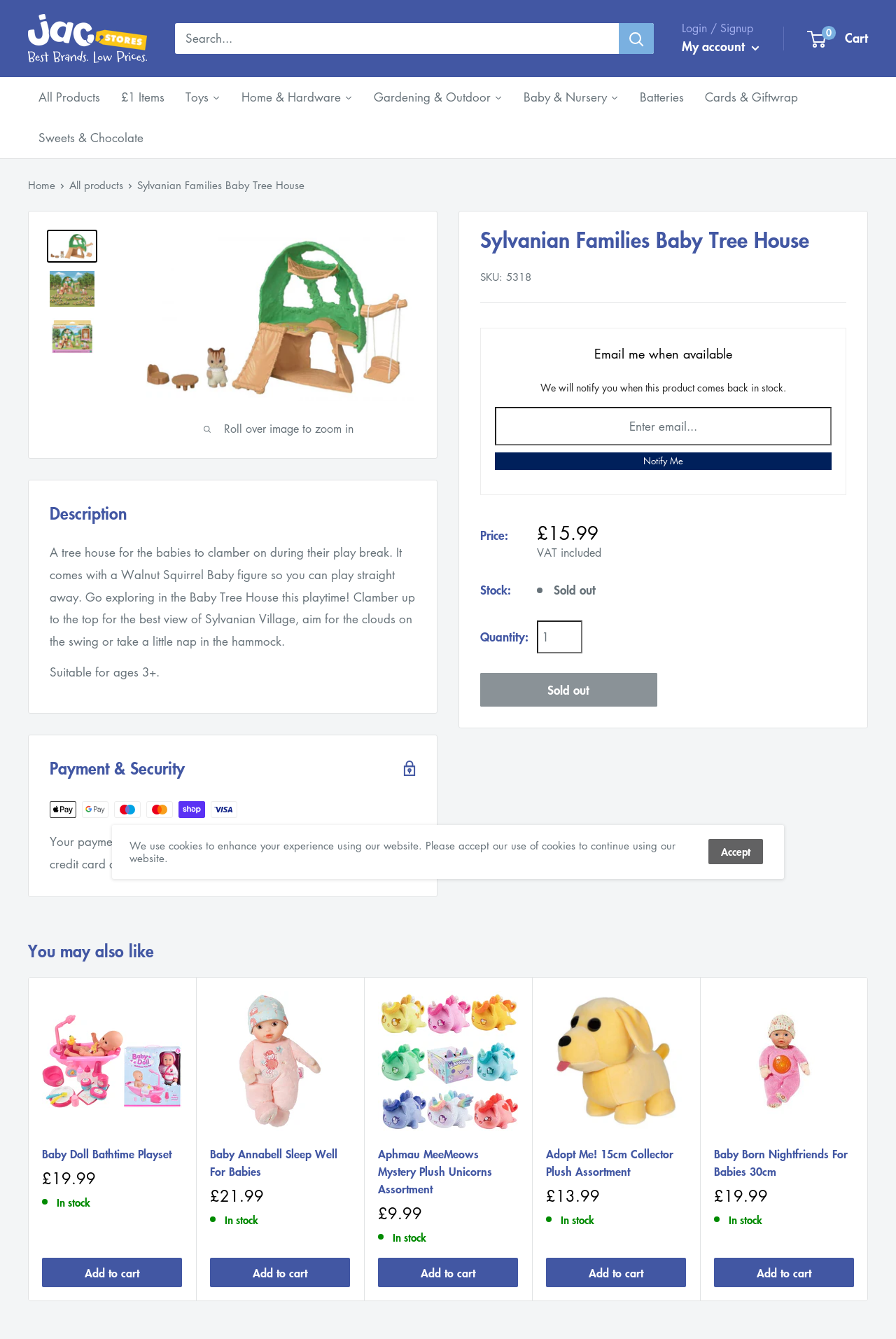What is the name of the product?
Provide a well-explained and detailed answer to the question.

I found the answer by looking at the heading 'Sylvanian Families Baby Tree House' on the webpage, which is likely to be the name of the product.